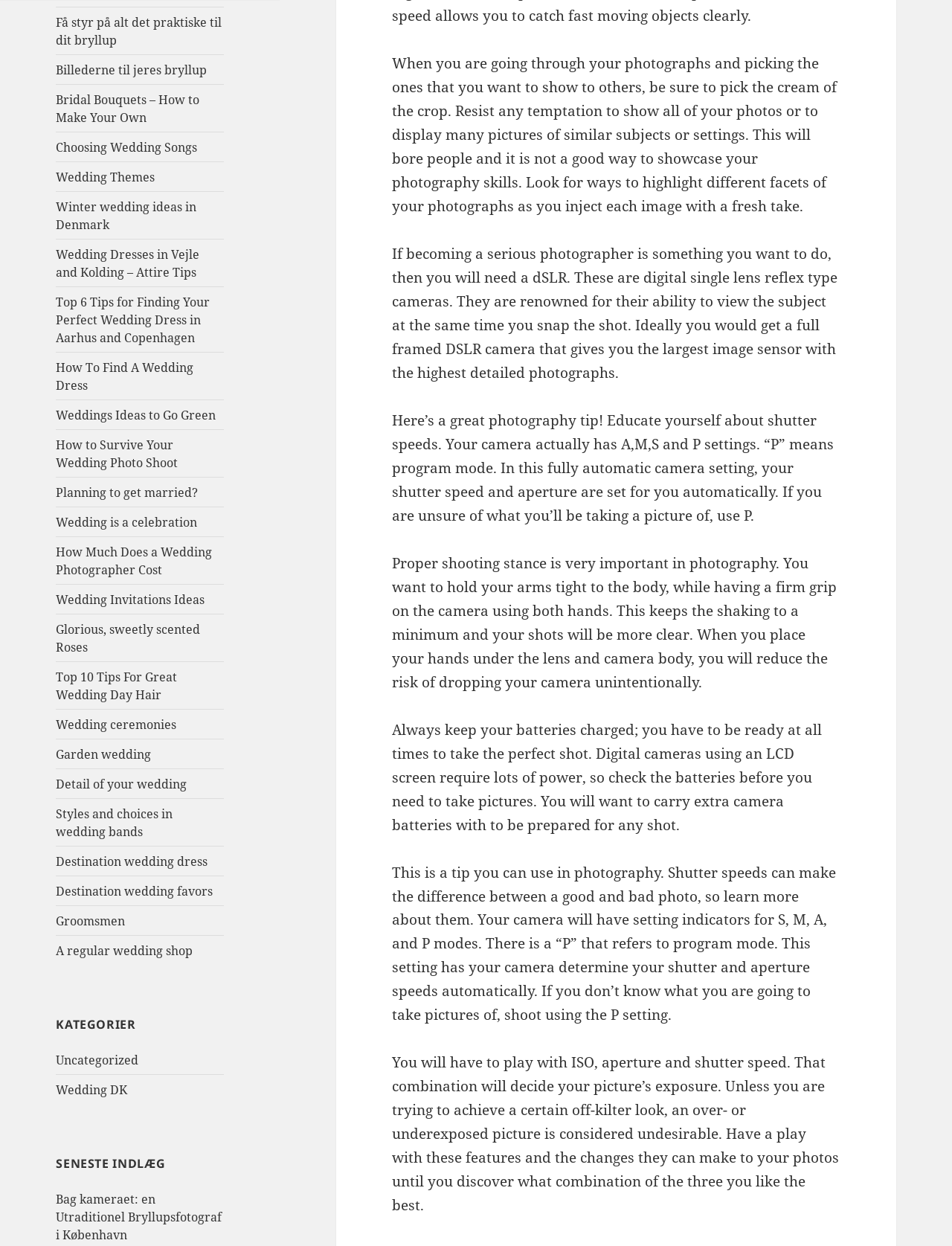Please identify the bounding box coordinates of the region to click in order to complete the task: "Click on 'Bag kameraet: en Utraditionel Bryllupsfotograf i København'". The coordinates must be four float numbers between 0 and 1, specified as [left, top, right, bottom].

[0.059, 0.956, 0.233, 0.998]